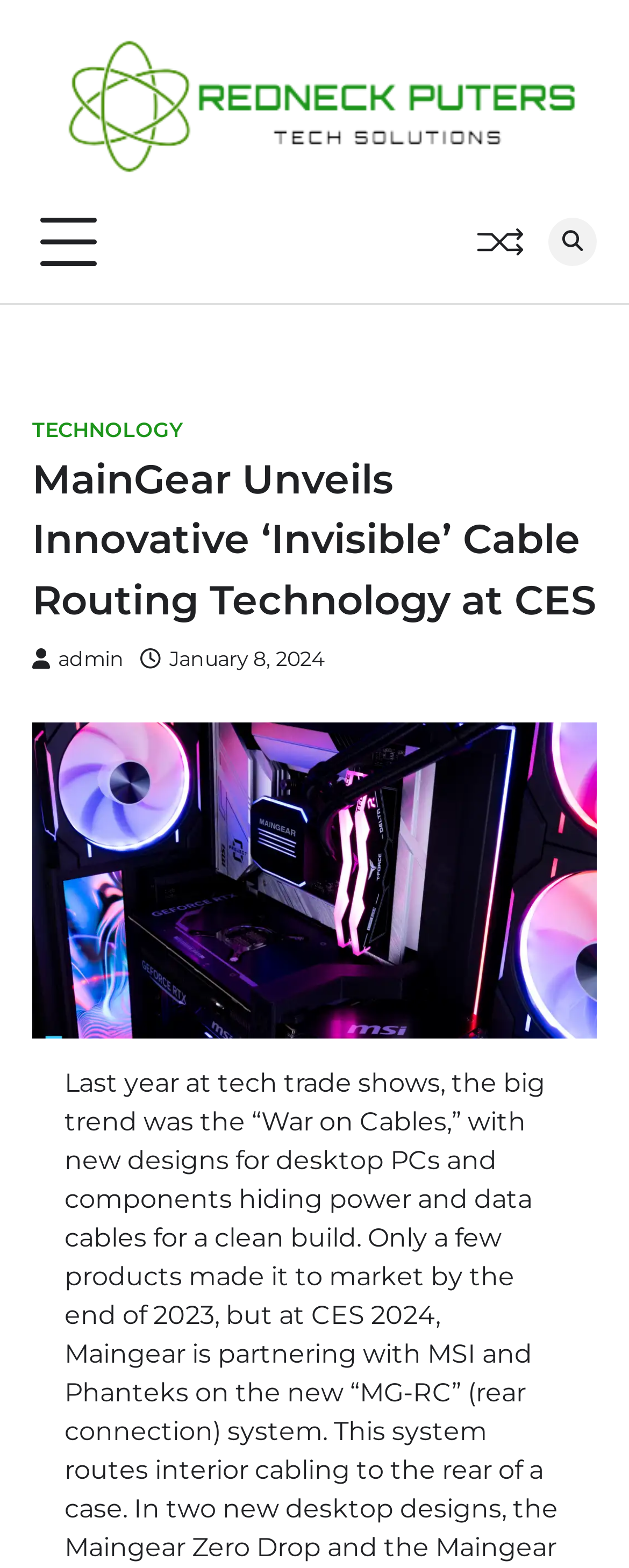Please answer the following question using a single word or phrase: 
When was the article published?

January 8, 2024